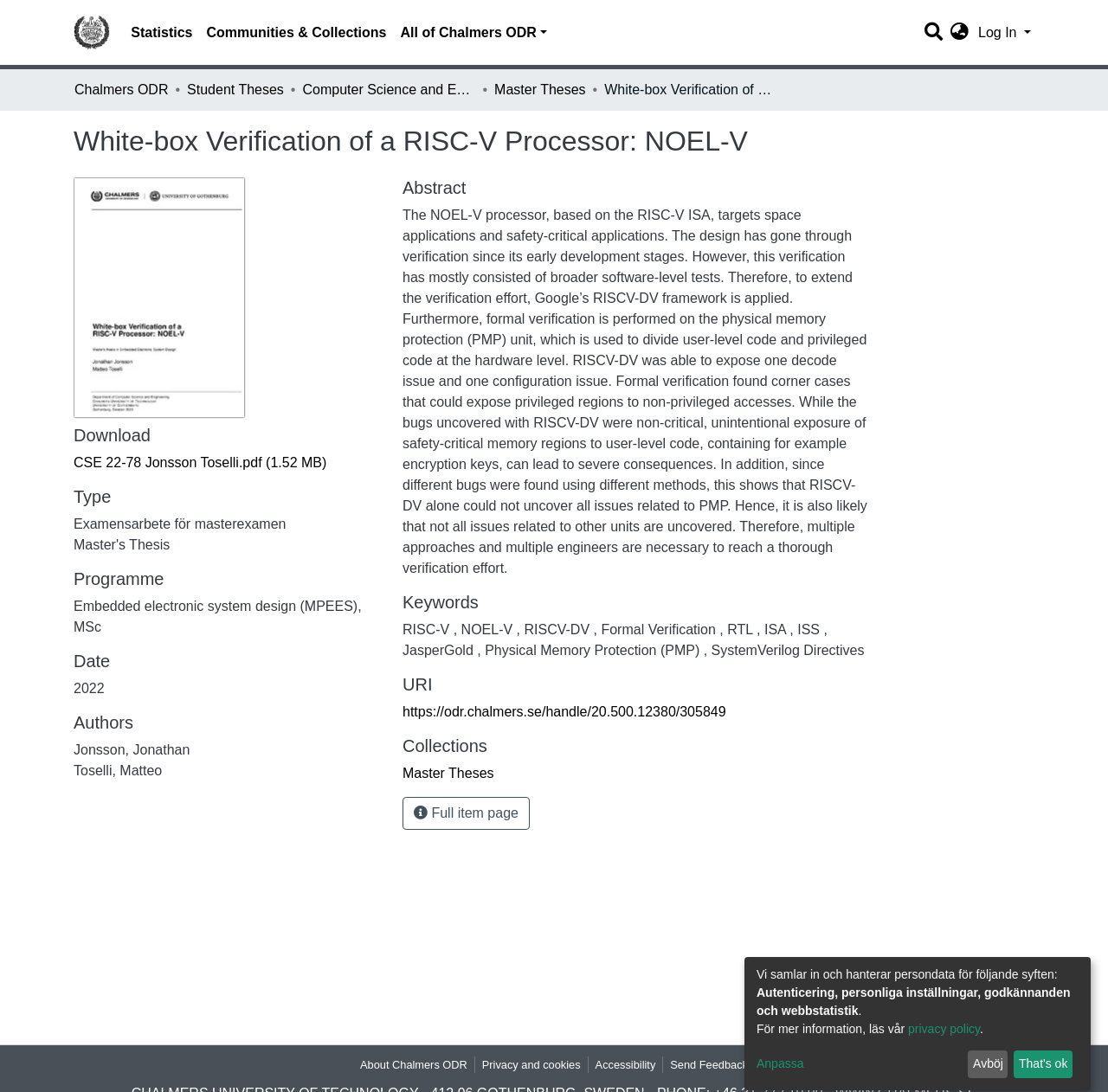Please specify the coordinates of the bounding box for the element that should be clicked to carry out this instruction: "Search for something". The coordinates must be four float numbers between 0 and 1, formatted as [left, top, right, bottom].

[0.829, 0.014, 0.853, 0.044]